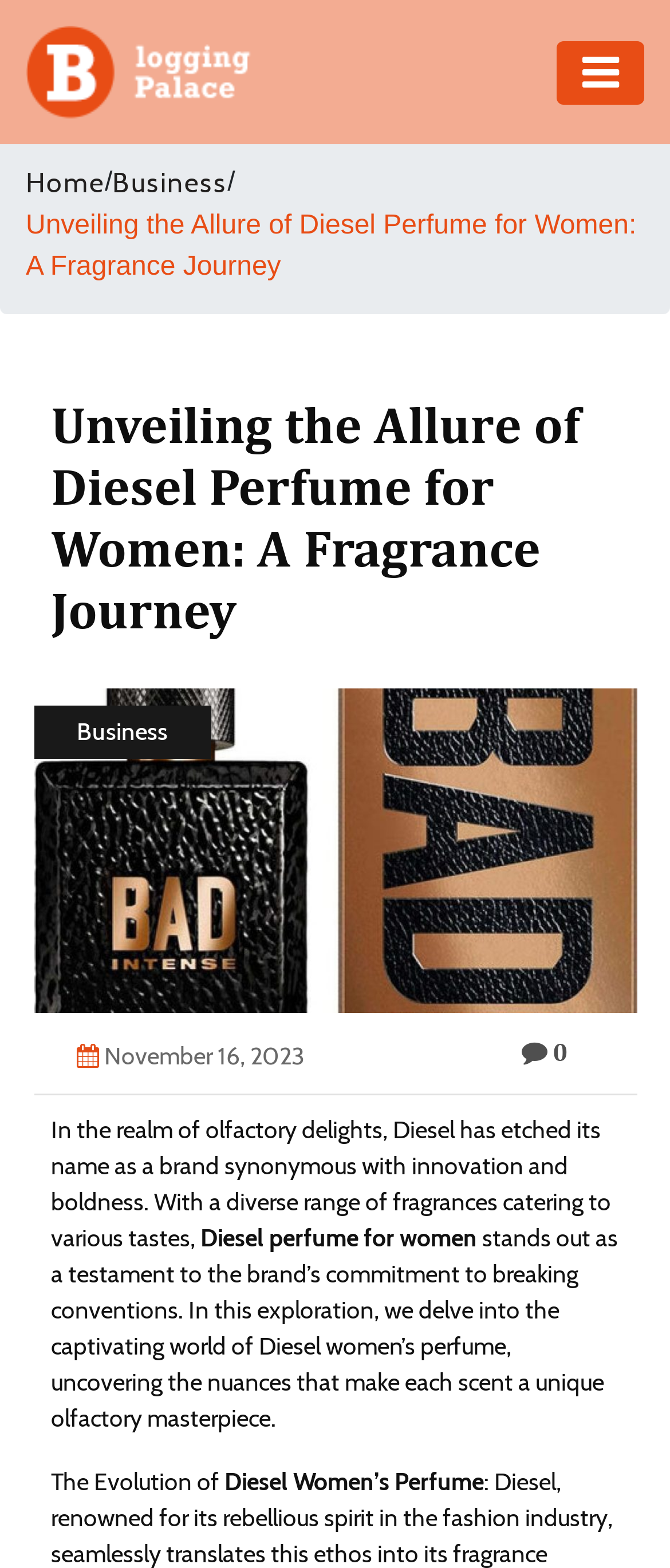Give the bounding box coordinates for the element described by: "Diesel Women’s Perfume".

[0.335, 0.935, 0.722, 0.954]